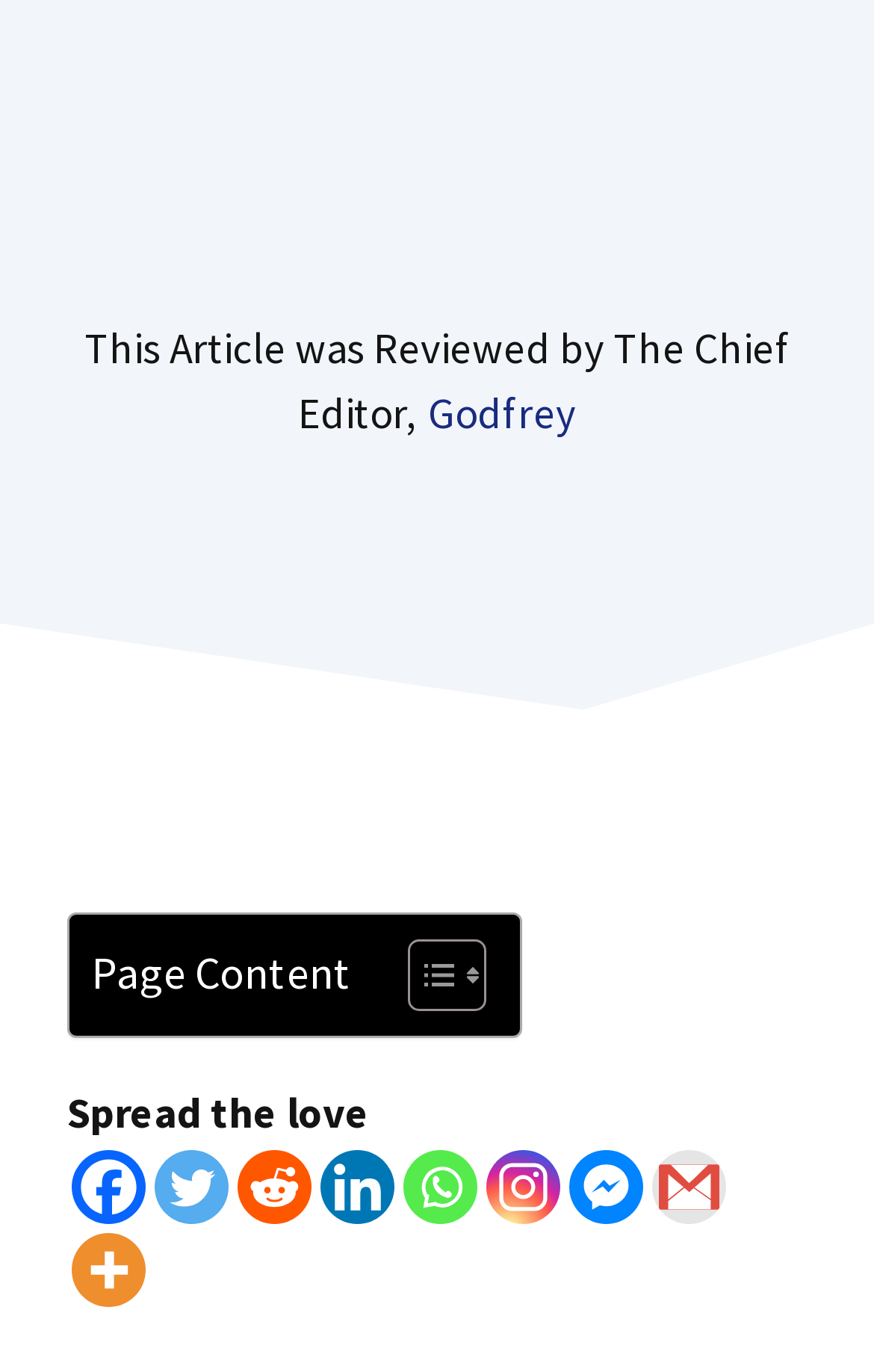Utilize the details in the image to thoroughly answer the following question: How many social media sharing options are available?

The answer can be found by counting the number of link elements with social media platform names, such as Facebook, Twitter, Reddit, etc. There are 8 such elements, indicating 8 social media sharing options.